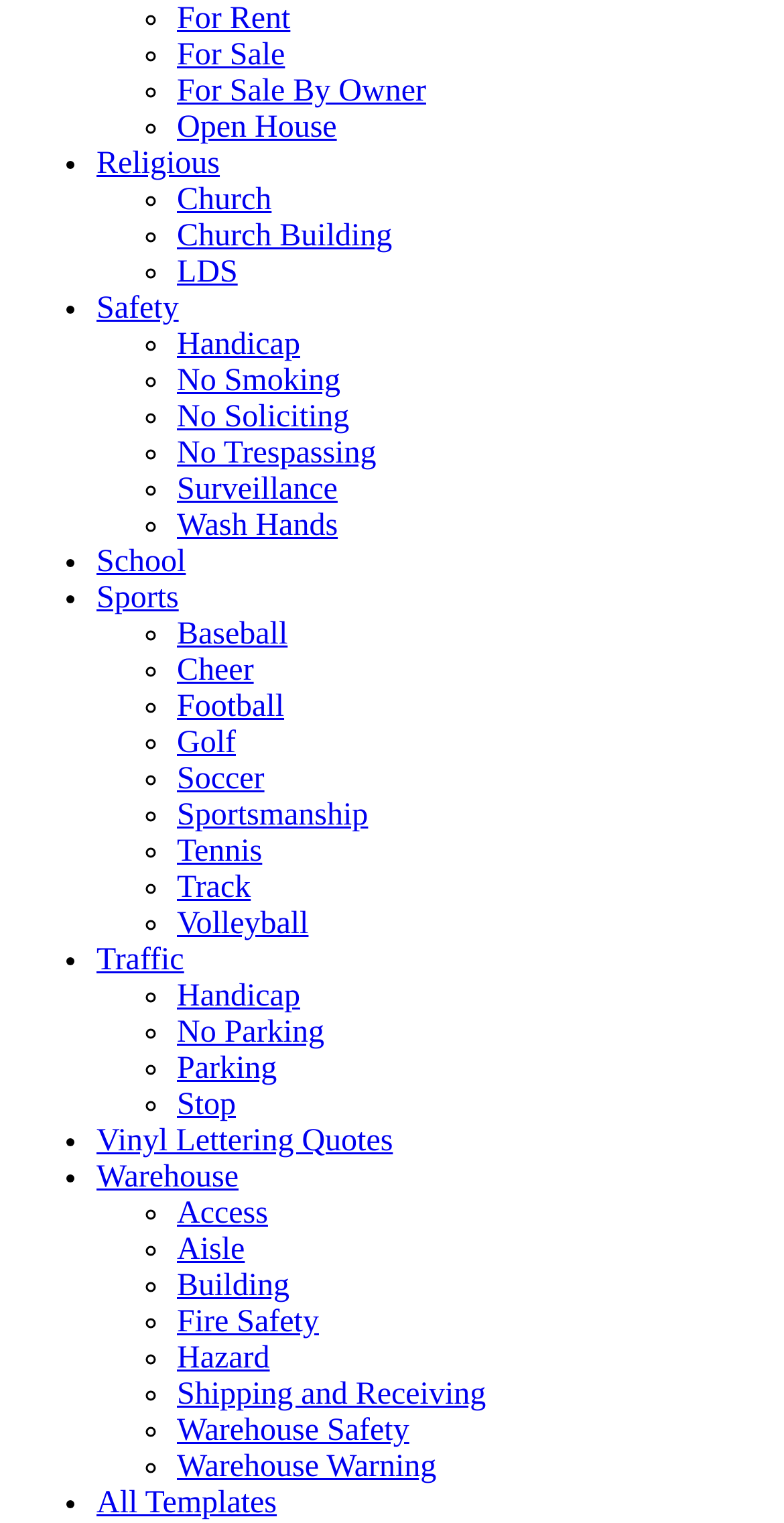How many links are there under 'Religious'?
Provide a comprehensive and detailed answer to the question.

I found the link 'Religious' and counted the number of subcategories listed under it, which are 'Church', 'Church Building', and 'LDS', totaling 3 links.